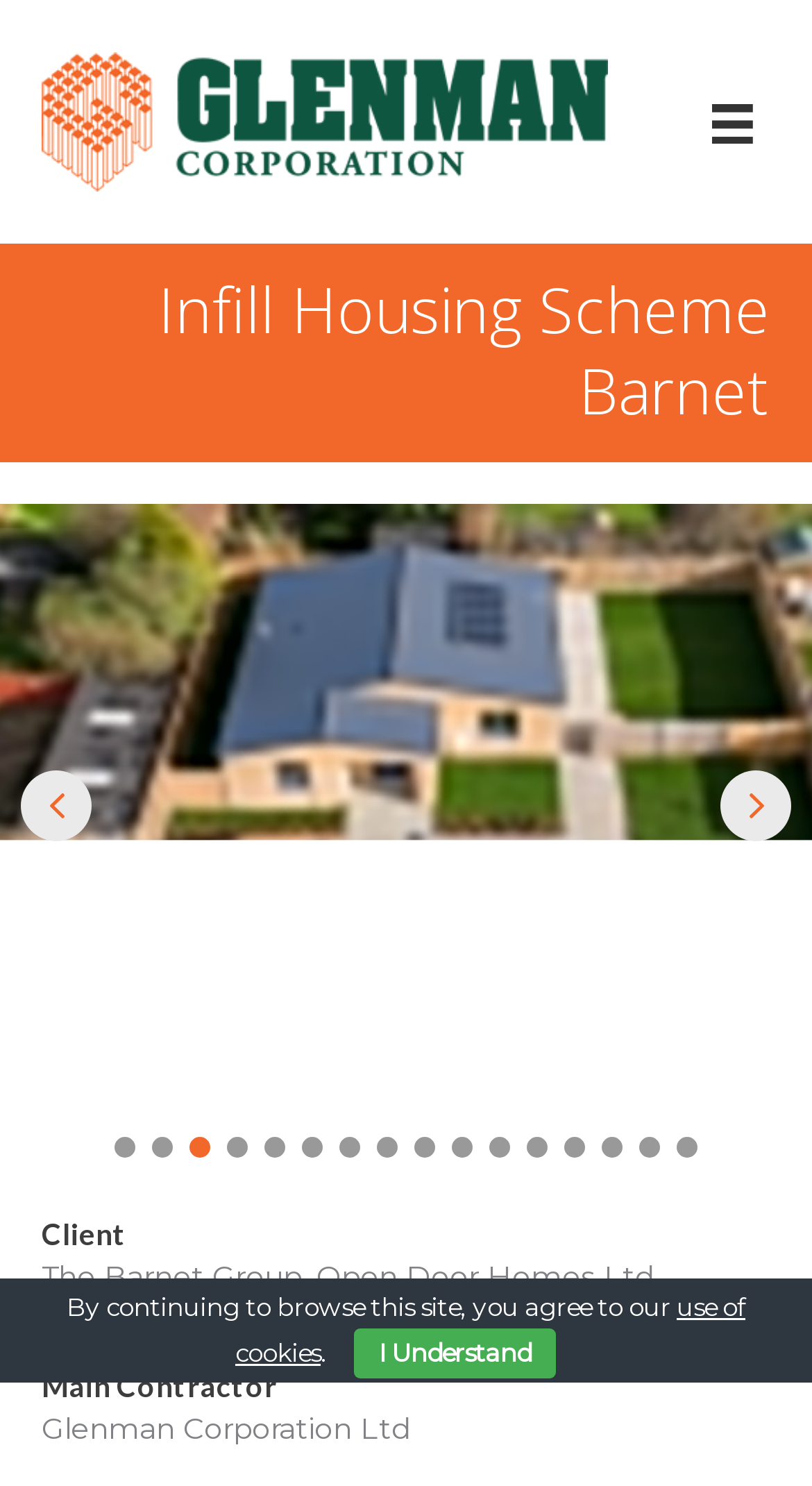How many slides are there in the slider?
Using the information from the image, answer the question thoroughly.

I counted the number of slide buttons at the bottom of the slider region, and there are 16 buttons labeled 'Slide 1' to 'Slide 16'.